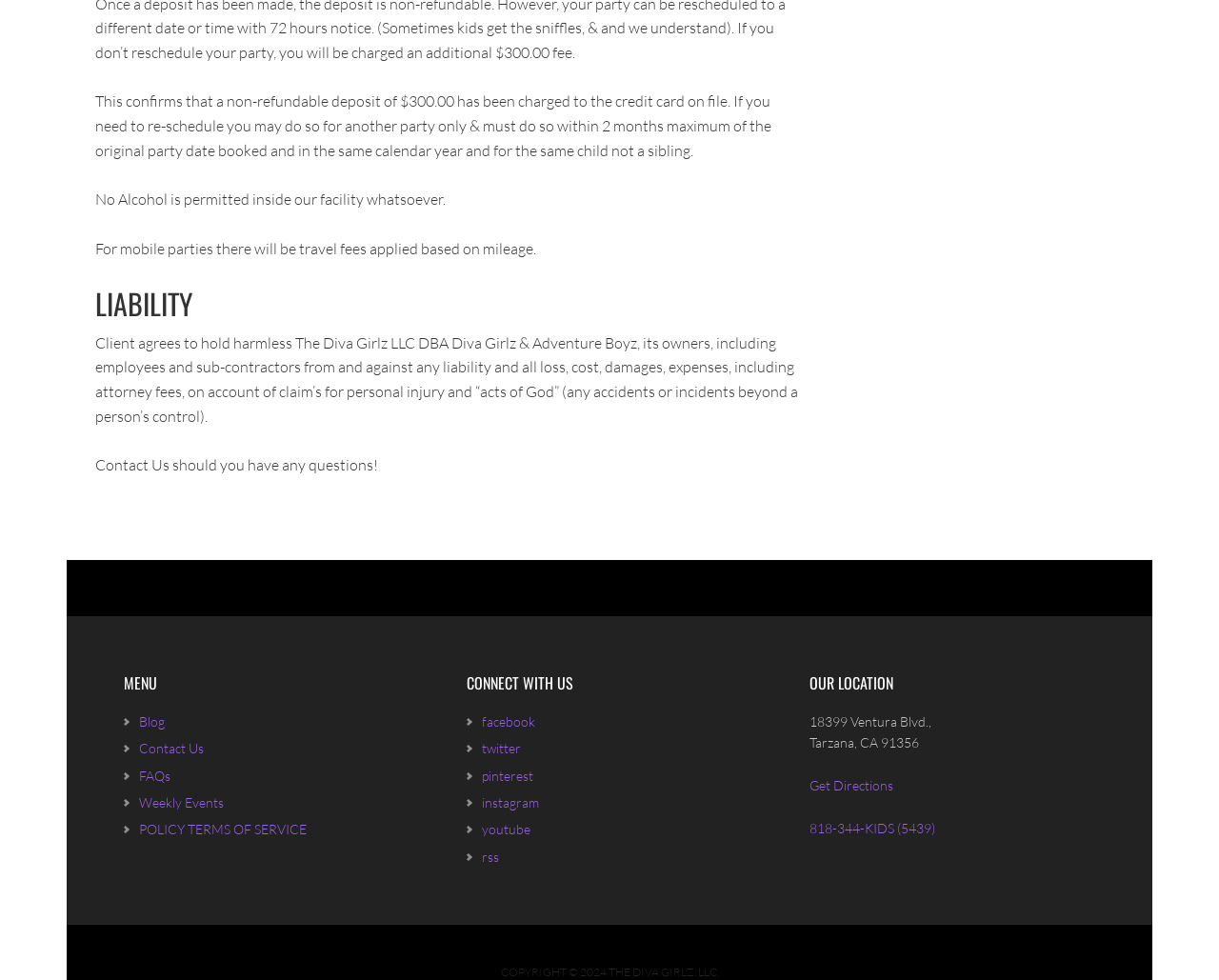What is prohibited inside the facility?
Based on the screenshot, provide a one-word or short-phrase response.

Alcohol